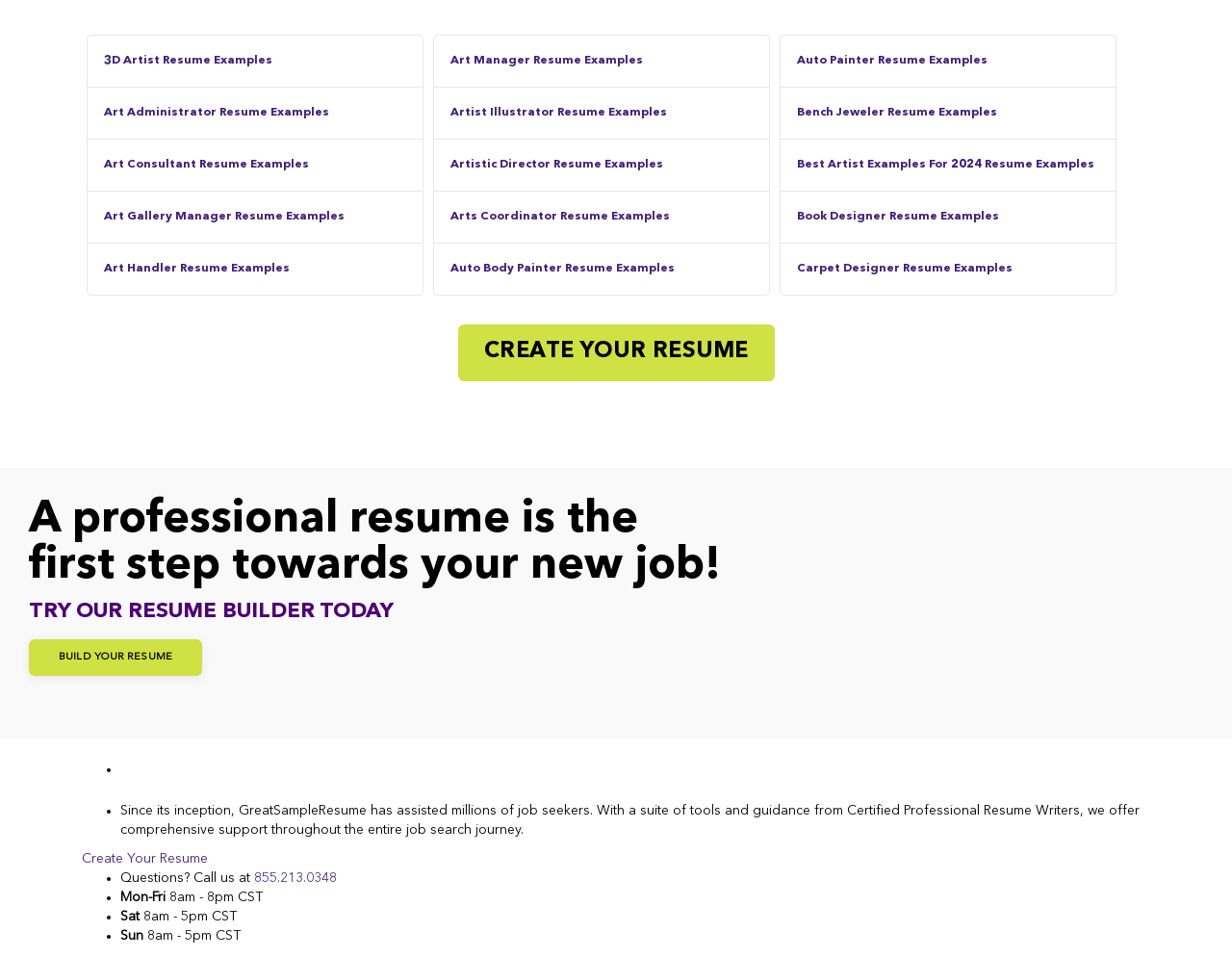Using the provided description: "alt="GSR logo"", find the bounding box coordinates of the corresponding UI element. The output should be four float numbers between 0 and 1, in the format [left, top, right, bottom].

[0.098, 0.796, 0.376, 0.81]